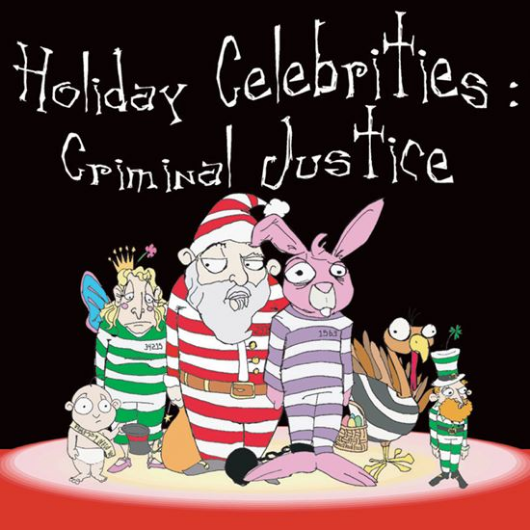What is Santa Claus wearing?
Deliver a detailed and extensive answer to the question.

According to the caption, Santa Claus is depicted in a red-striped outfit, which is a humorous twist on his traditional attire.